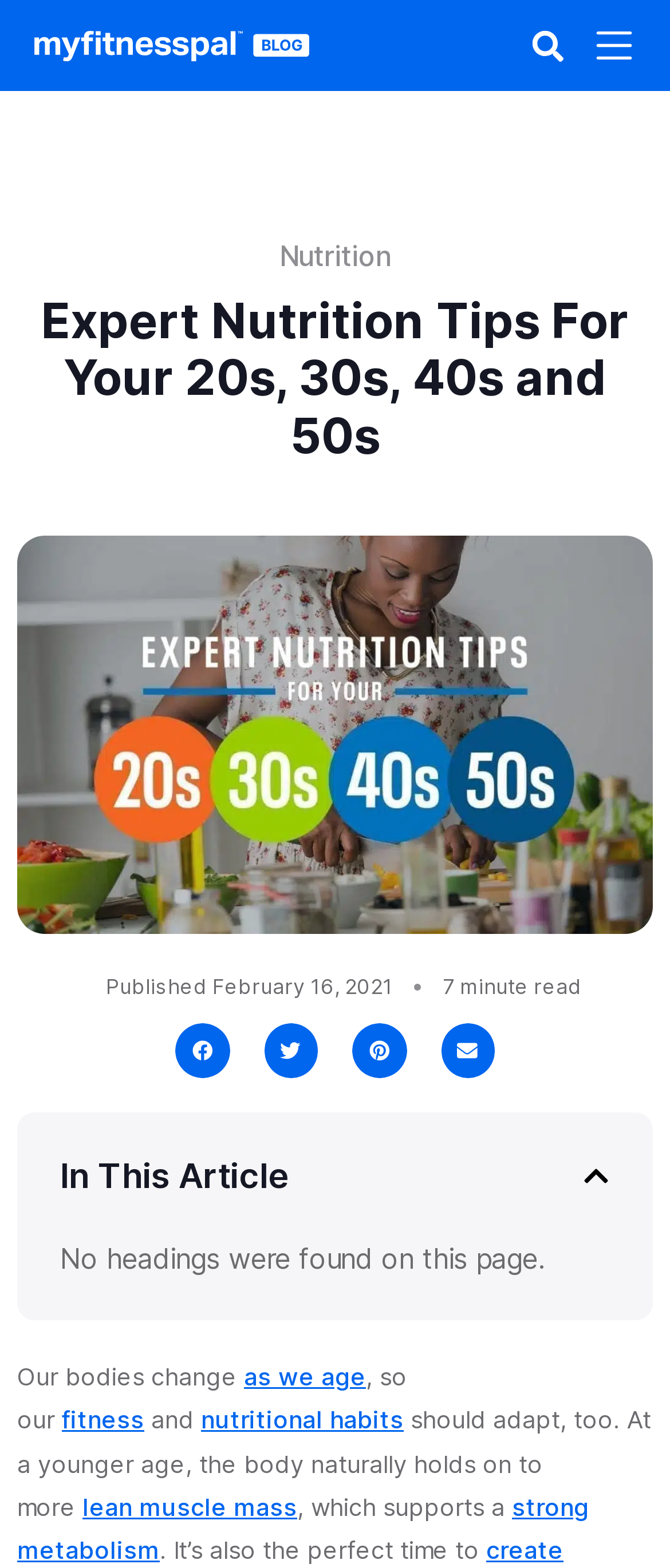Please identify the bounding box coordinates for the region that you need to click to follow this instruction: "Read the article".

[0.026, 0.187, 0.974, 0.297]